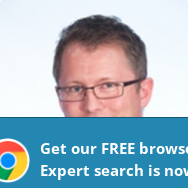Provide a thorough description of what you see in the image.

The image features Adam Buckley, the Vice President of Operations at VBI Vaccines. He is depicted in a professional setting, showing a friendly demeanor with short hair and glasses. The background is light, suggesting a focus on his expression and professionalism. Alongside the image, it highlights his expertise in the biotechnology industry, particularly in vaccines, technology transfer, and drug development. This context emphasizes his significant role and contributions within the biotech field.